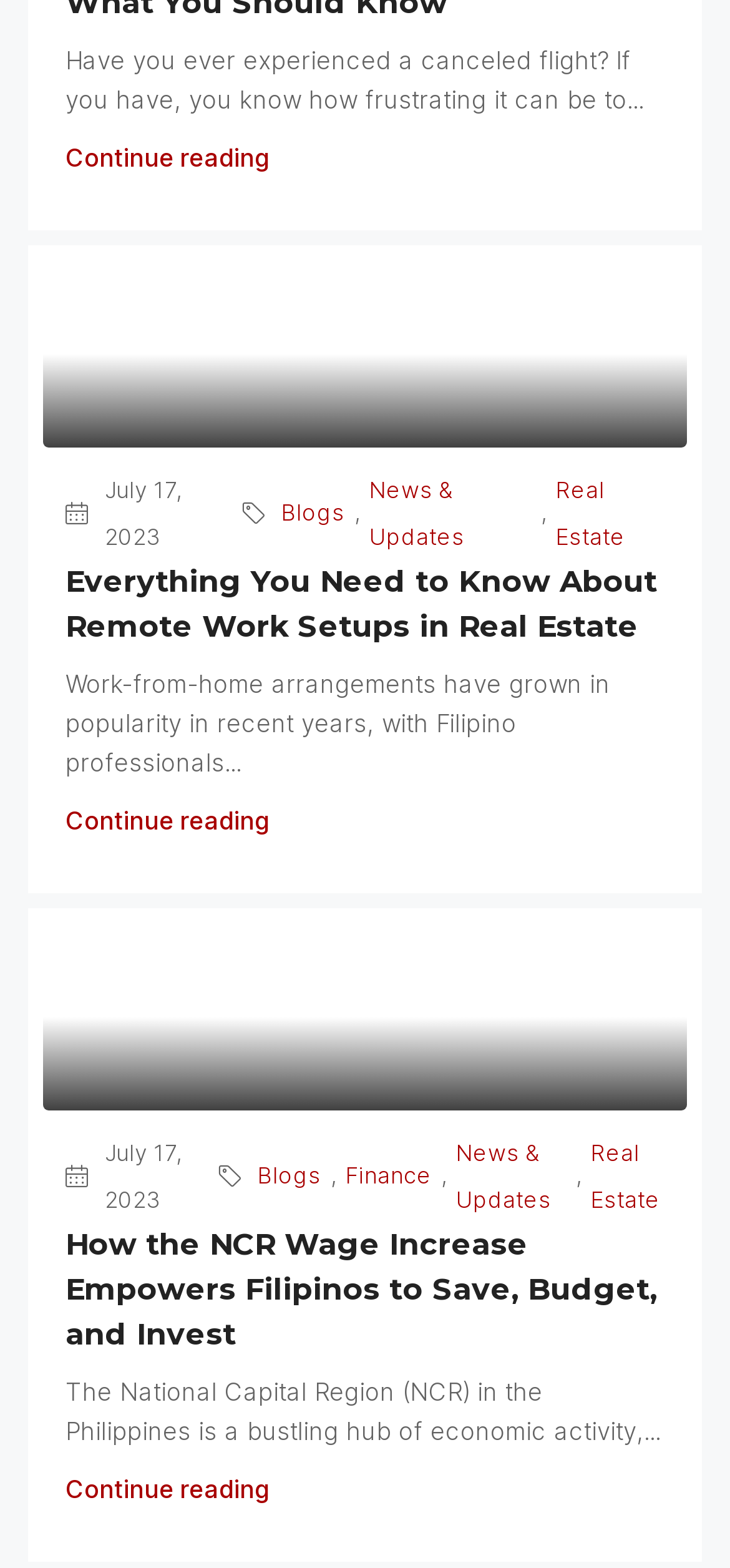Using the provided element description: "News & Updates", determine the bounding box coordinates of the corresponding UI element in the screenshot.

[0.506, 0.297, 0.728, 0.357]